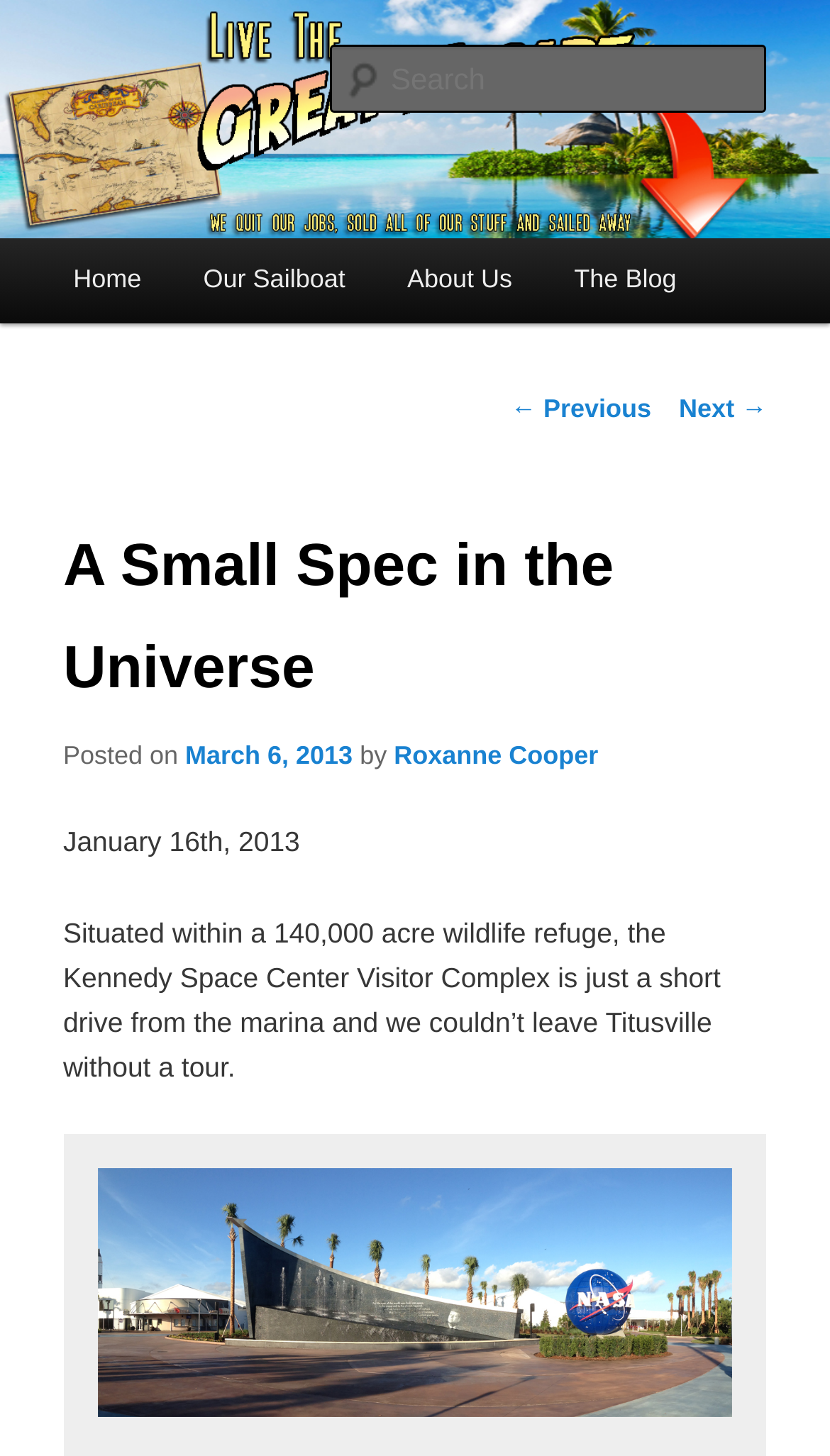Using the provided element description, identify the bounding box coordinates as (top-left x, top-left y, bottom-right x, bottom-right y). Ensure all values are between 0 and 1. Description: March 6, 2013

[0.223, 0.509, 0.425, 0.529]